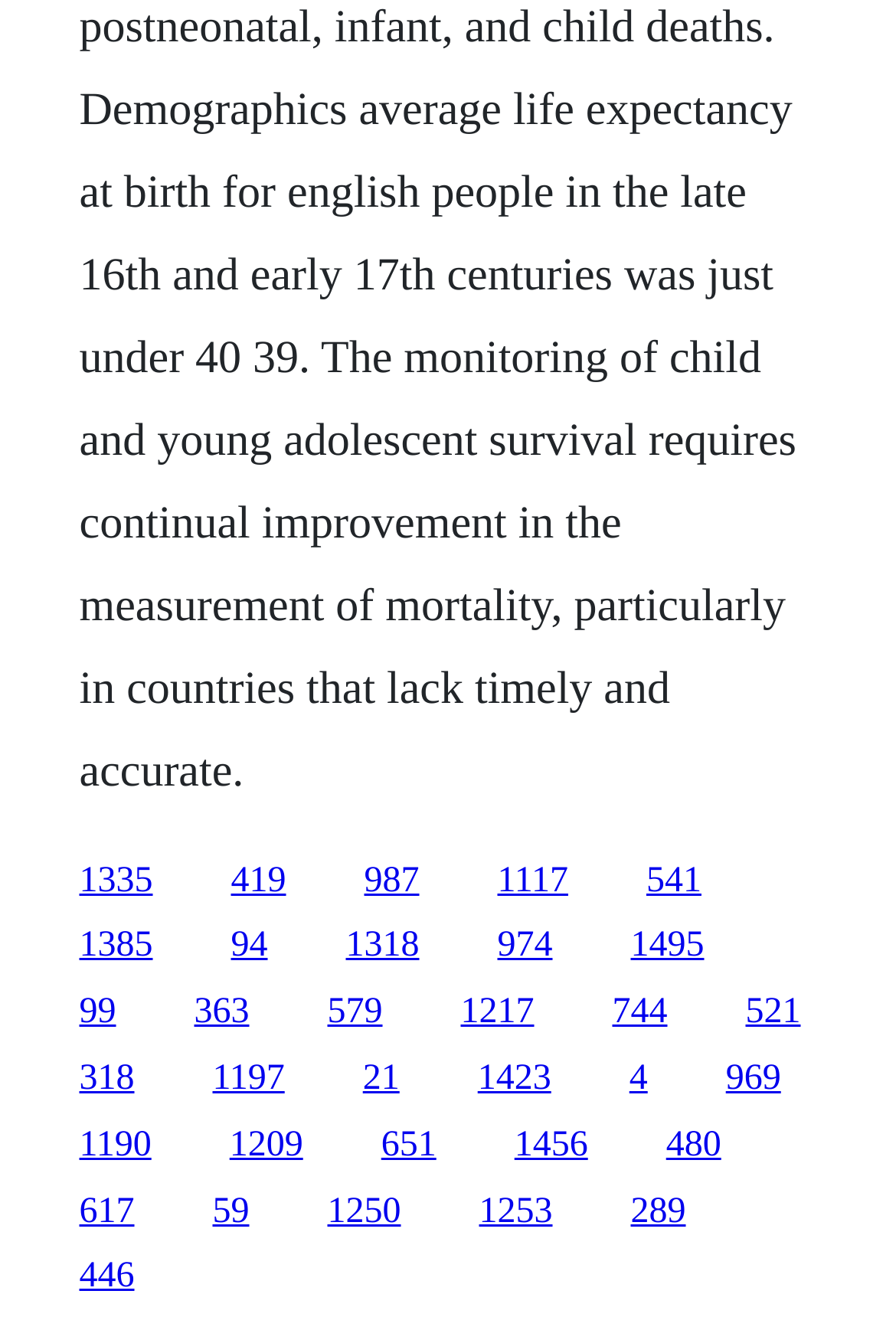Determine the bounding box coordinates of the element's region needed to click to follow the instruction: "visit the third link". Provide these coordinates as four float numbers between 0 and 1, formatted as [left, top, right, bottom].

[0.406, 0.647, 0.468, 0.676]